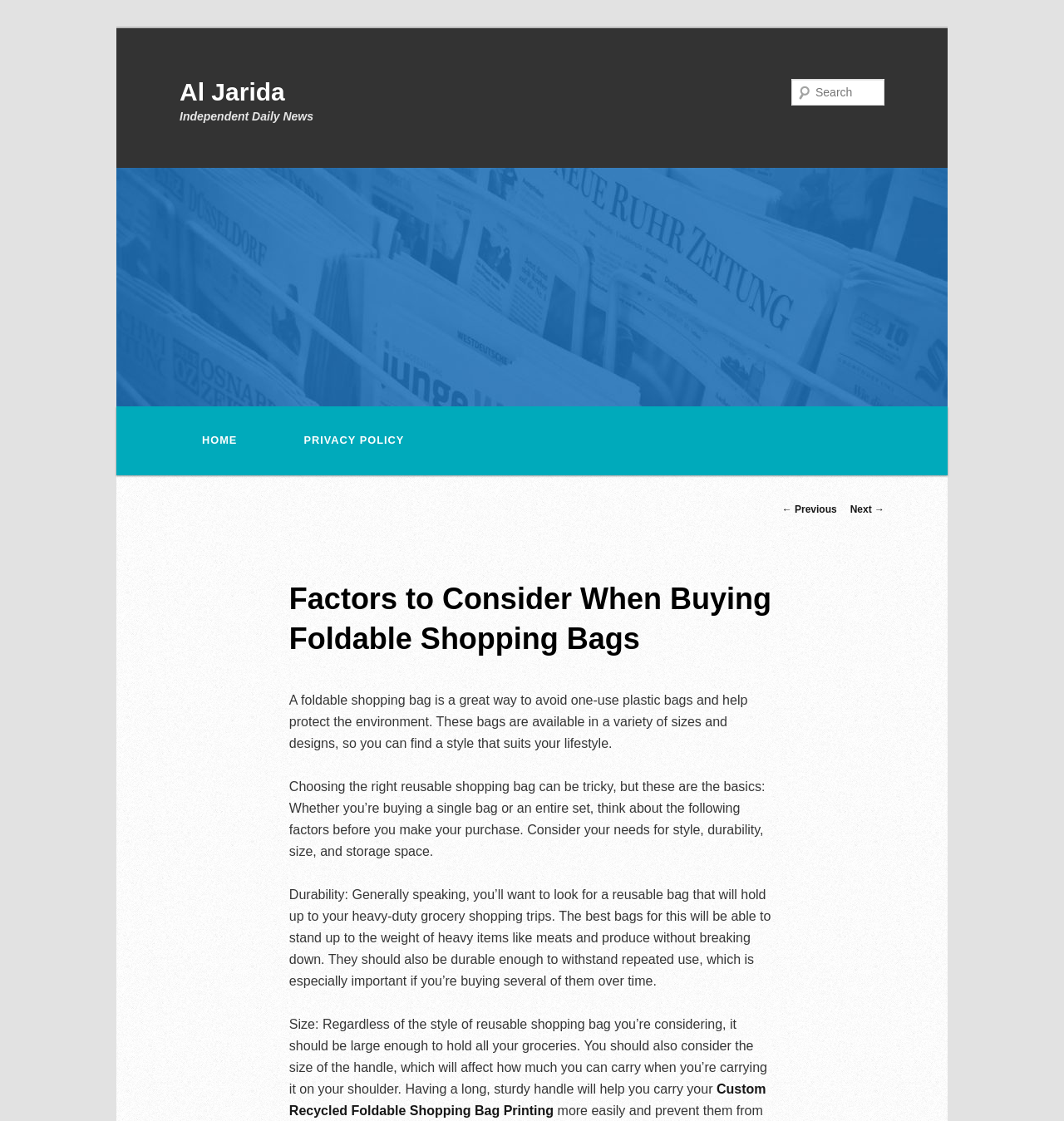What should you consider when buying a reusable shopping bag?
Refer to the image and give a detailed response to the question.

The webpage mentions that when buying a reusable shopping bag, you should consider factors such as style, durability, size, and storage space to ensure you get a bag that suits your lifestyle.